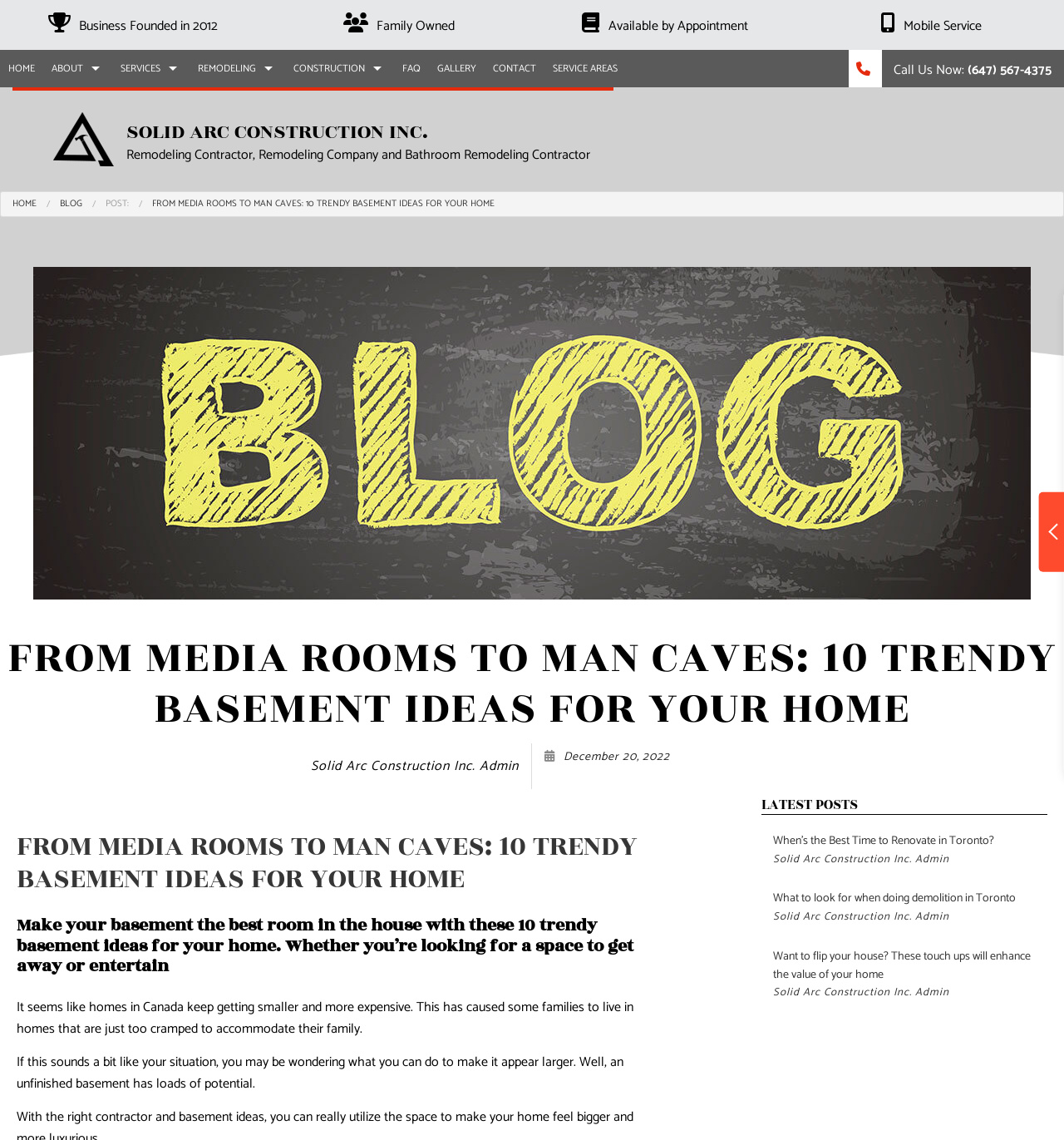What is the main title displayed on this webpage?

SOLID ARC CONSTRUCTION INC.